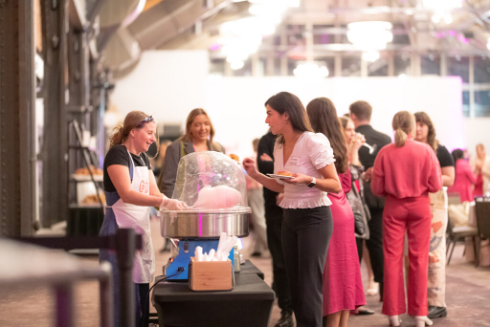Generate a detailed explanation of the scene depicted in the image.

At an engaging Women's Leadership Panel event, attendees are enjoying an interactive dessert booth featuring cotton candy. In the foreground, a vendor wearing an apron skillfully spins fresh cotton candy while a guest in a stylish white top observes with delight, possibly holding a plate of treats. In the background, more guests mingle and socialize, creating a vibrant atmosphere filled with conversation and laughter. The setting, illuminated by soft overhead lights, enhances the festive ambiance, making it a memorable occasion for all participants.